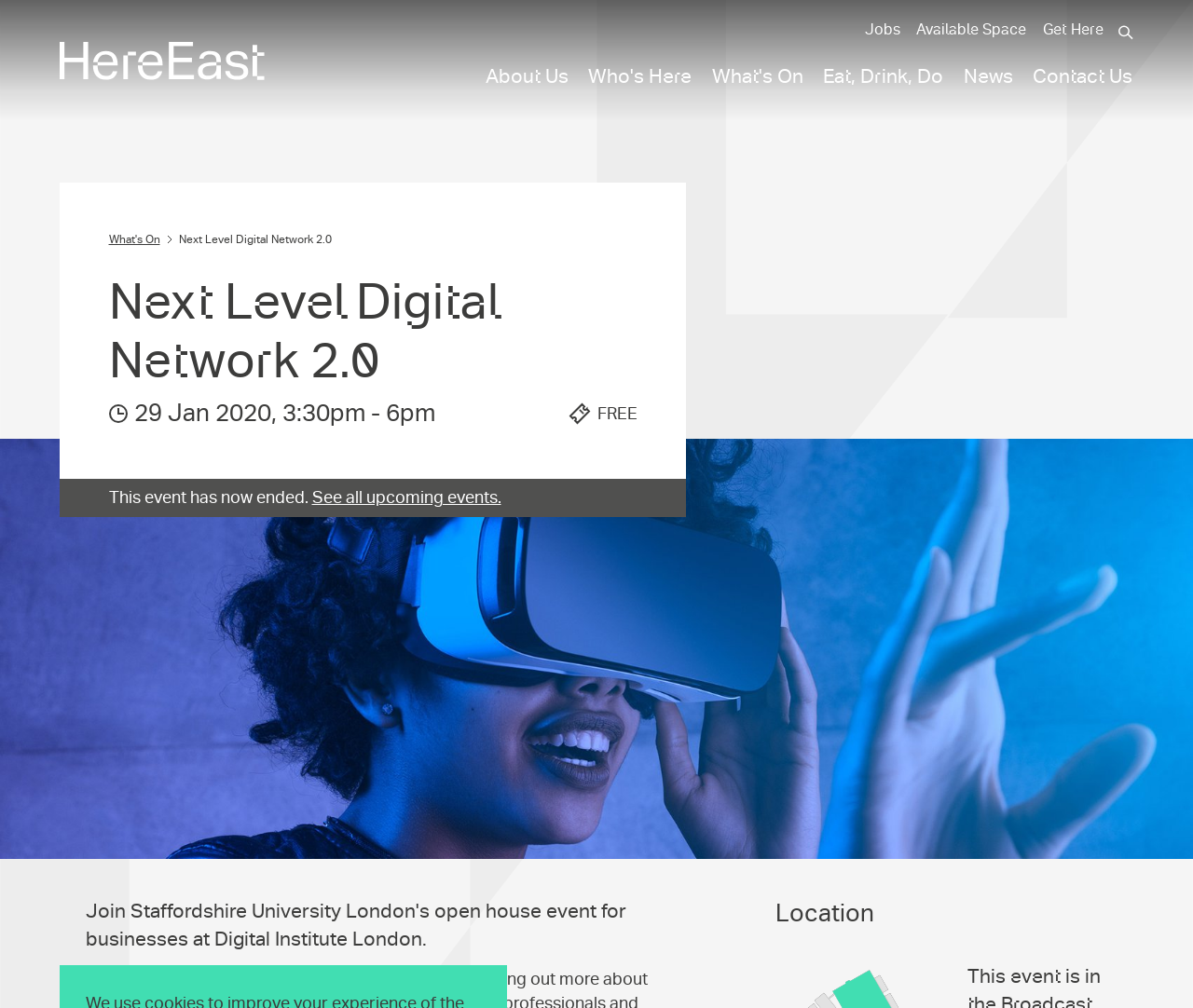What is the status of the event?
Please provide a comprehensive answer based on the information in the image.

I can see that there is a static text element present on the webpage, which says 'This event has now ended.' This suggests that the event is no longer ongoing.